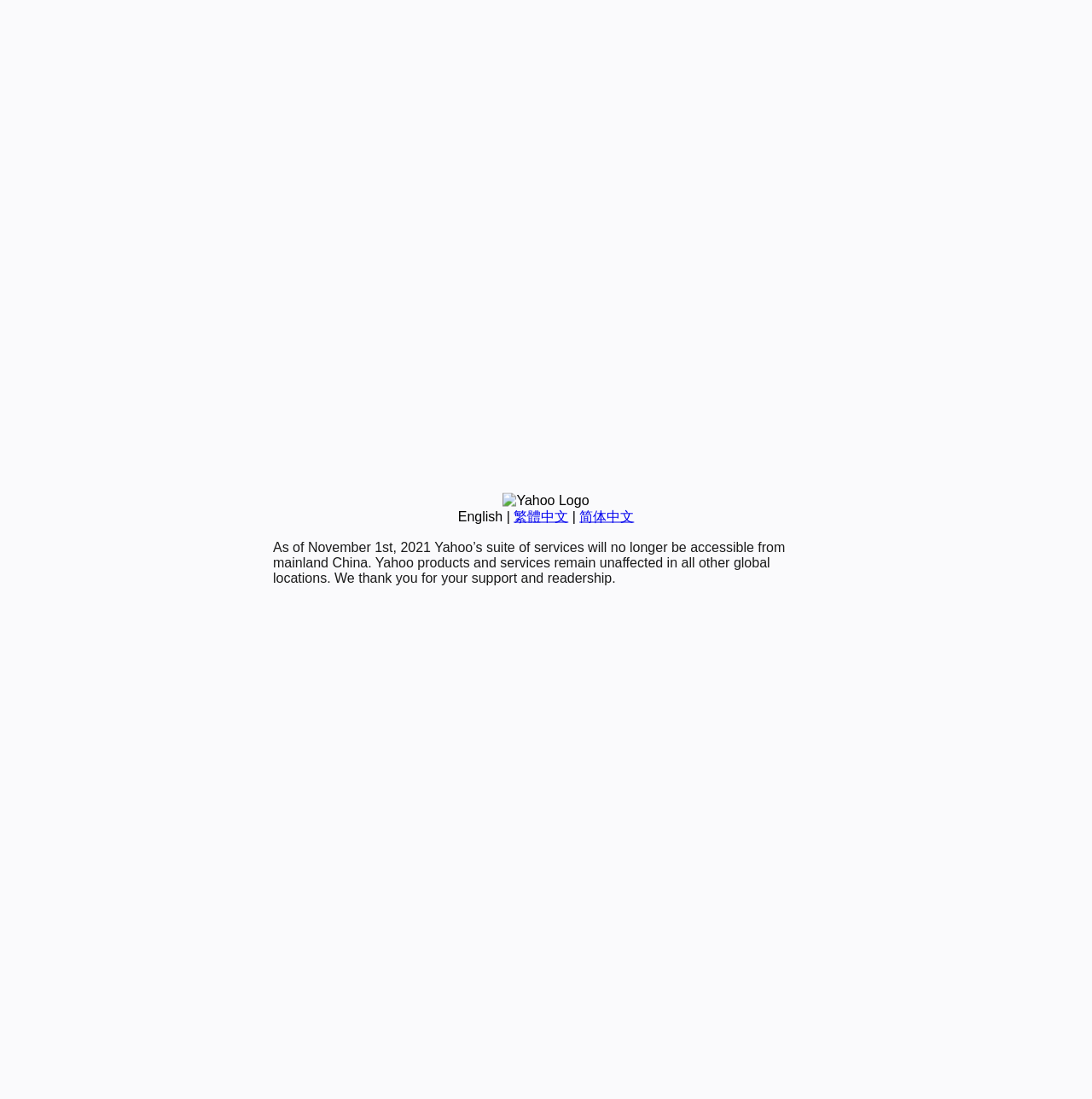Please determine the bounding box of the UI element that matches this description: 繁體中文. The coordinates should be given as (top-left x, top-left y, bottom-right x, bottom-right y), with all values between 0 and 1.

[0.47, 0.463, 0.52, 0.476]